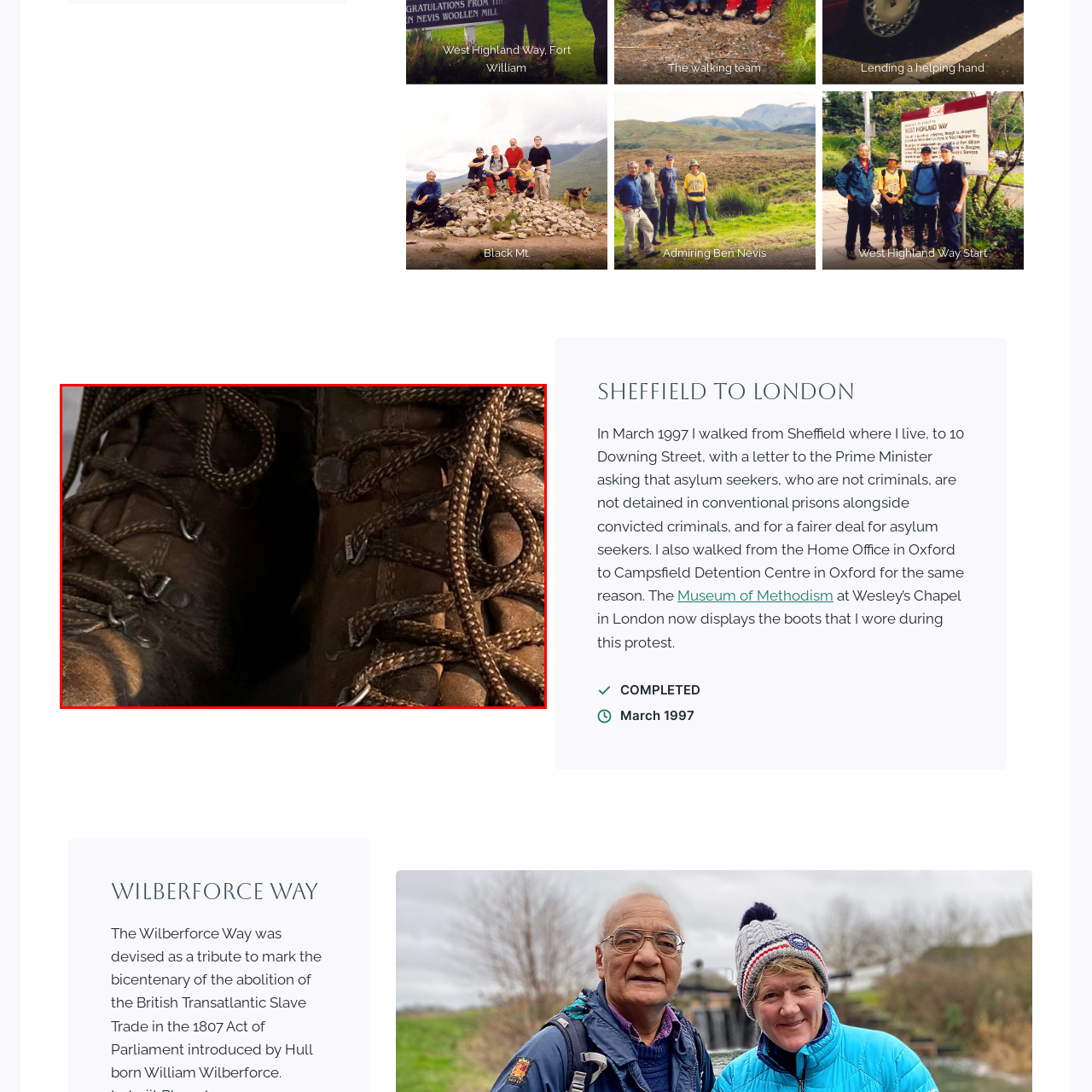Explain thoroughly what is happening in the image that is surrounded by the red box.

The image features a close-up of a pair of well-worn leather boots, showcasing their rich brown color and intricate lacing. The boots exhibit signs of extensive use, with scuff marks and creases that reflect their history. This particular pair is significant as it belonged to Inderjit Bhogal, who wore them during a notable protest walk from Sheffield to London in March 1997. The journey was undertaken to advocate for fair treatment of asylum seekers, emphasizing a humane approach to those seeking refuge. The boots serve as a powerful symbol of activism and dedication to social justice, representing the personal connection between the wearer and the cause they championed.